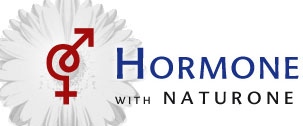What is NATURONE? Based on the screenshot, please respond with a single word or phrase.

A form of progesterone